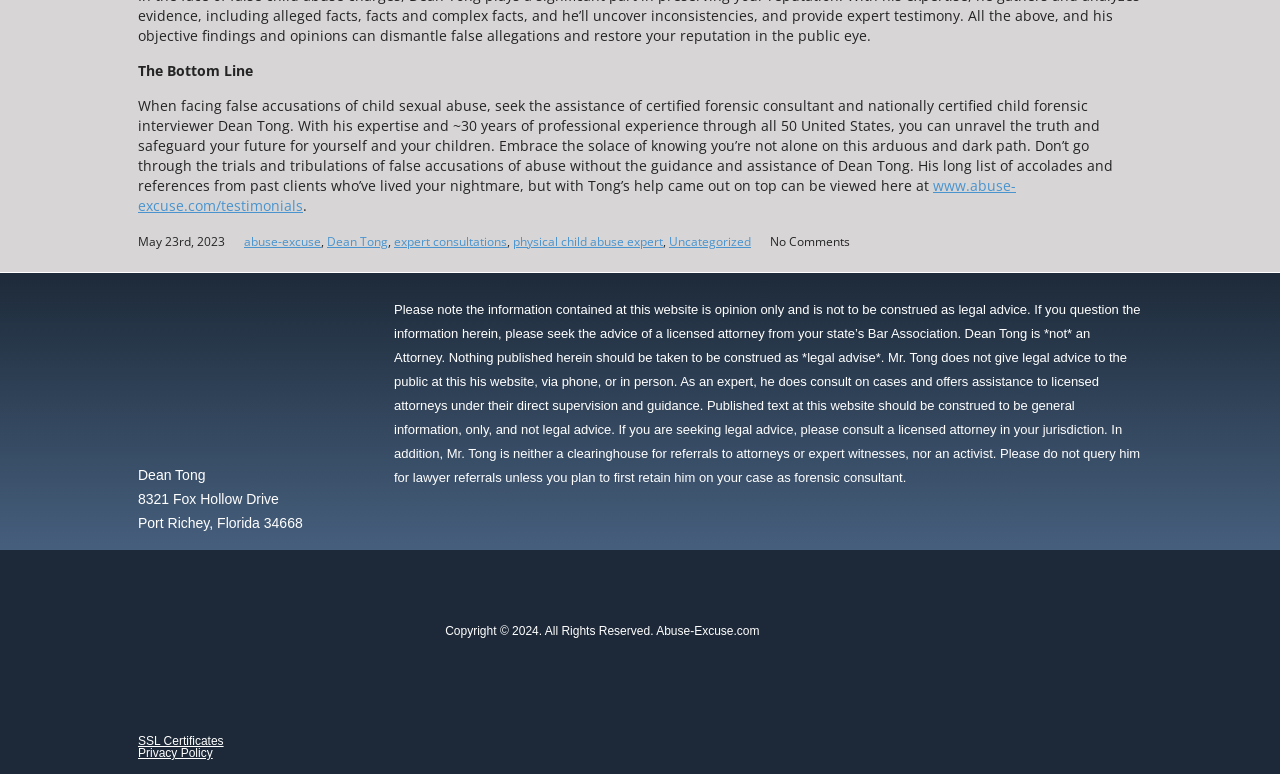Based on the provided description, "parent_node: Dean Tong", find the bounding box of the corresponding UI element in the screenshot.

[0.108, 0.471, 0.292, 0.49]